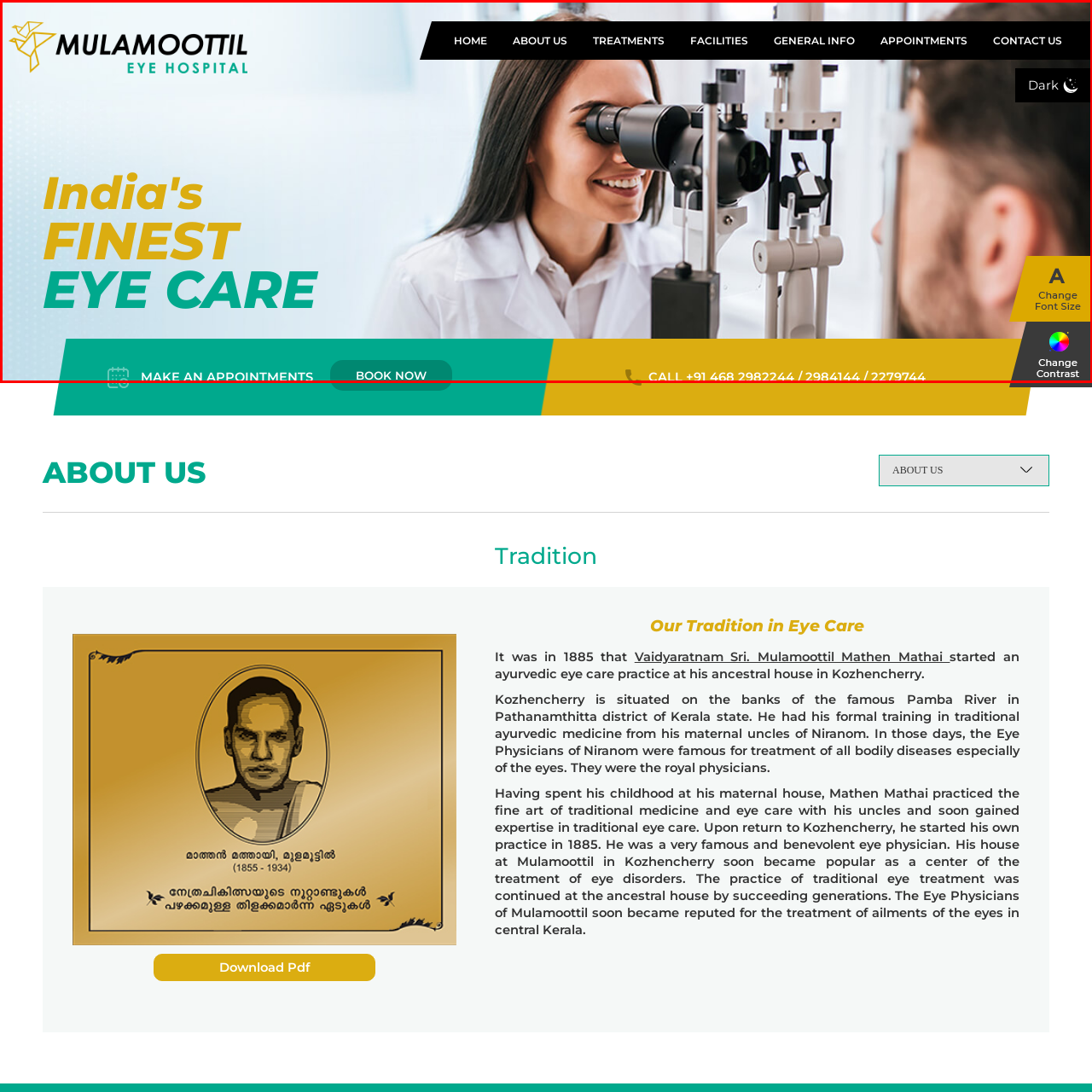View the section of the image outlined in red, What is the purpose of the bold text in the image? Provide your response in a single word or brief phrase.

to encourage viewers to make an appointment